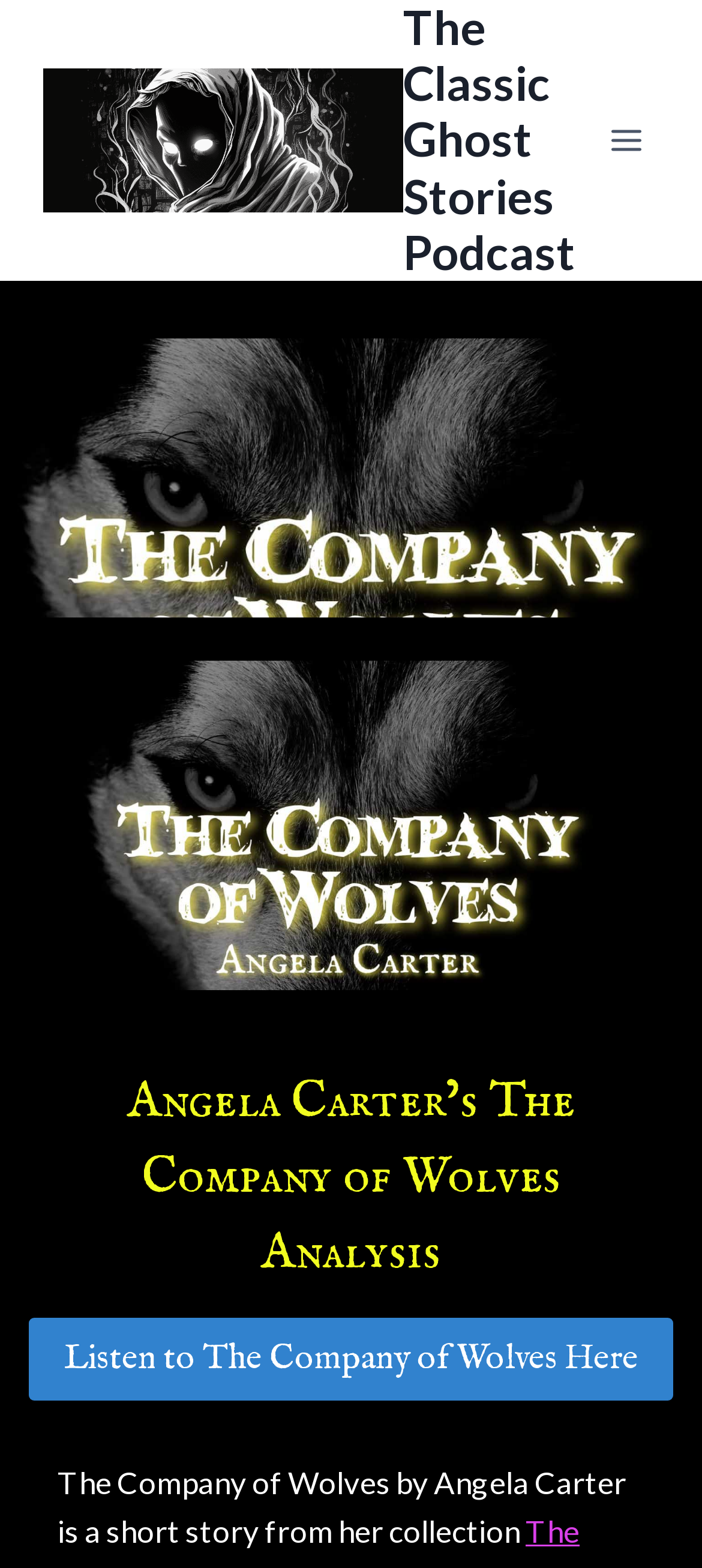Determine the bounding box coordinates for the UI element described. Format the coordinates as (top-left x, top-left y, bottom-right x, bottom-right y) and ensure all values are between 0 and 1. Element description: Toggle Menu

[0.844, 0.072, 0.938, 0.107]